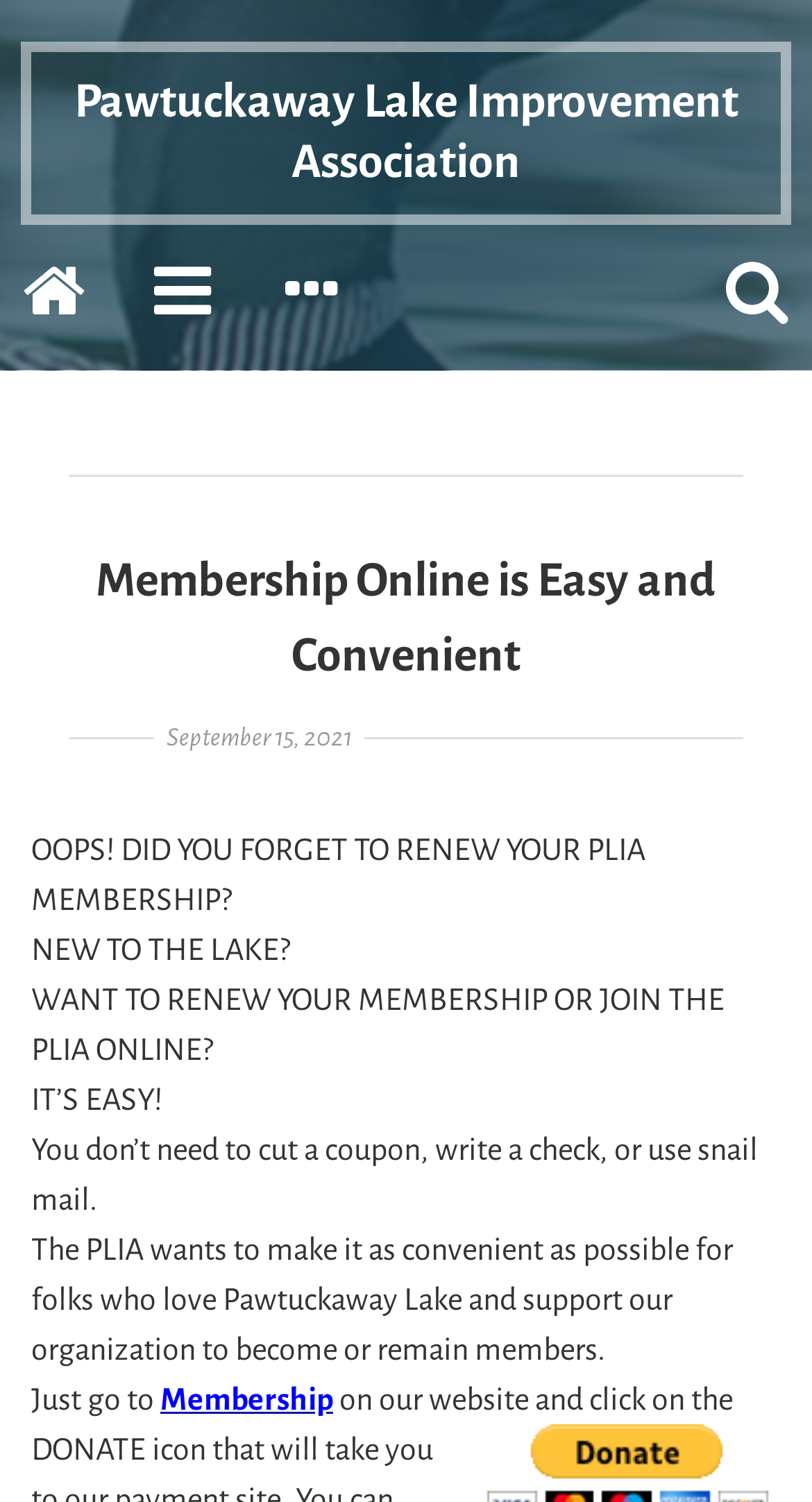What is the purpose of the PLIA?
Please describe in detail the information shown in the image to answer the question.

I found the answer by reading the text 'folks who love Pawtuckaway Lake and support our organization' which implies that the PLIA is an organization that supports the lake and its community.